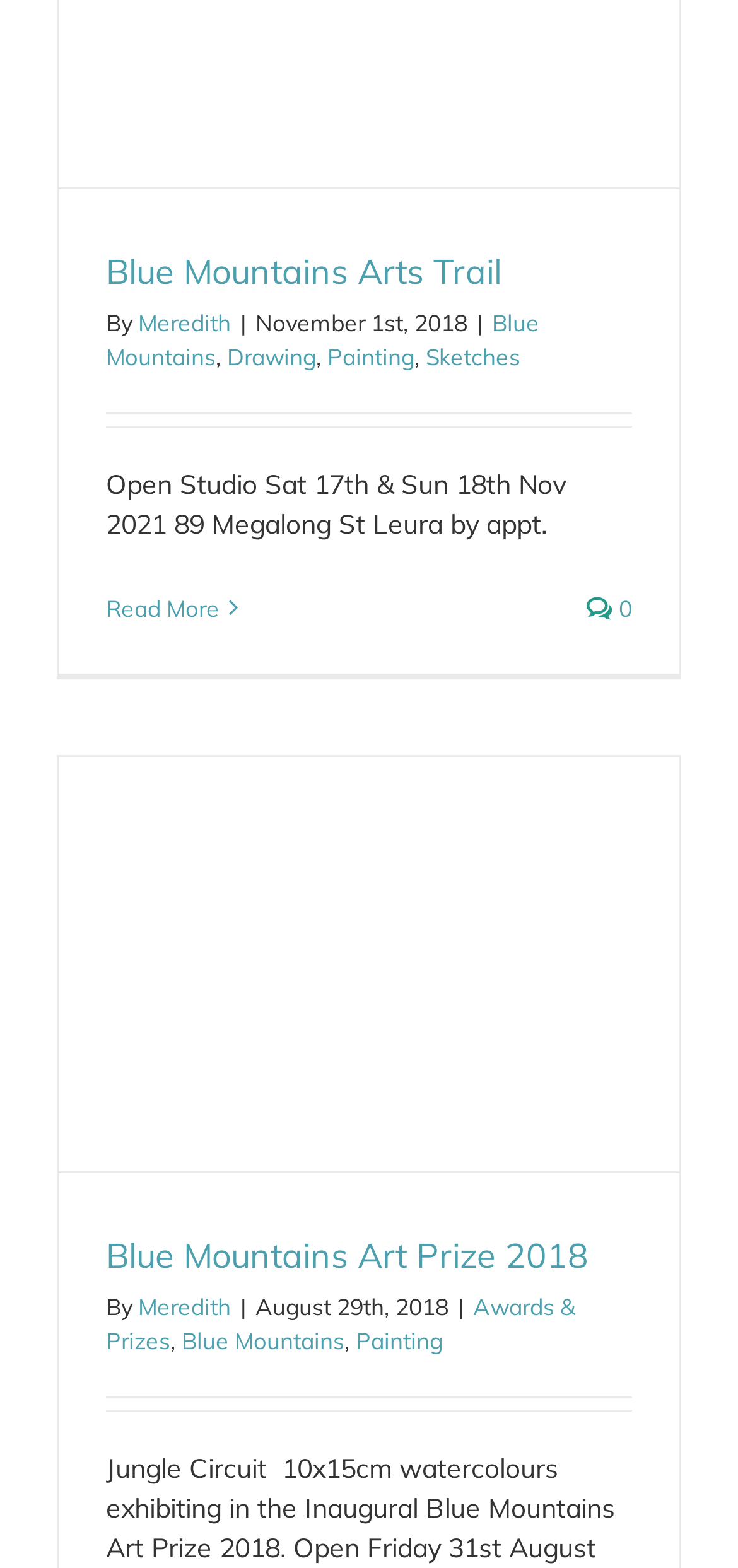What type of art is mentioned in the webpage?
Offer a detailed and exhaustive answer to the question.

The question asks for the type of art mentioned in the webpage, which can be found in the link elements 'Drawing', 'Painting', and 'Sketches'.